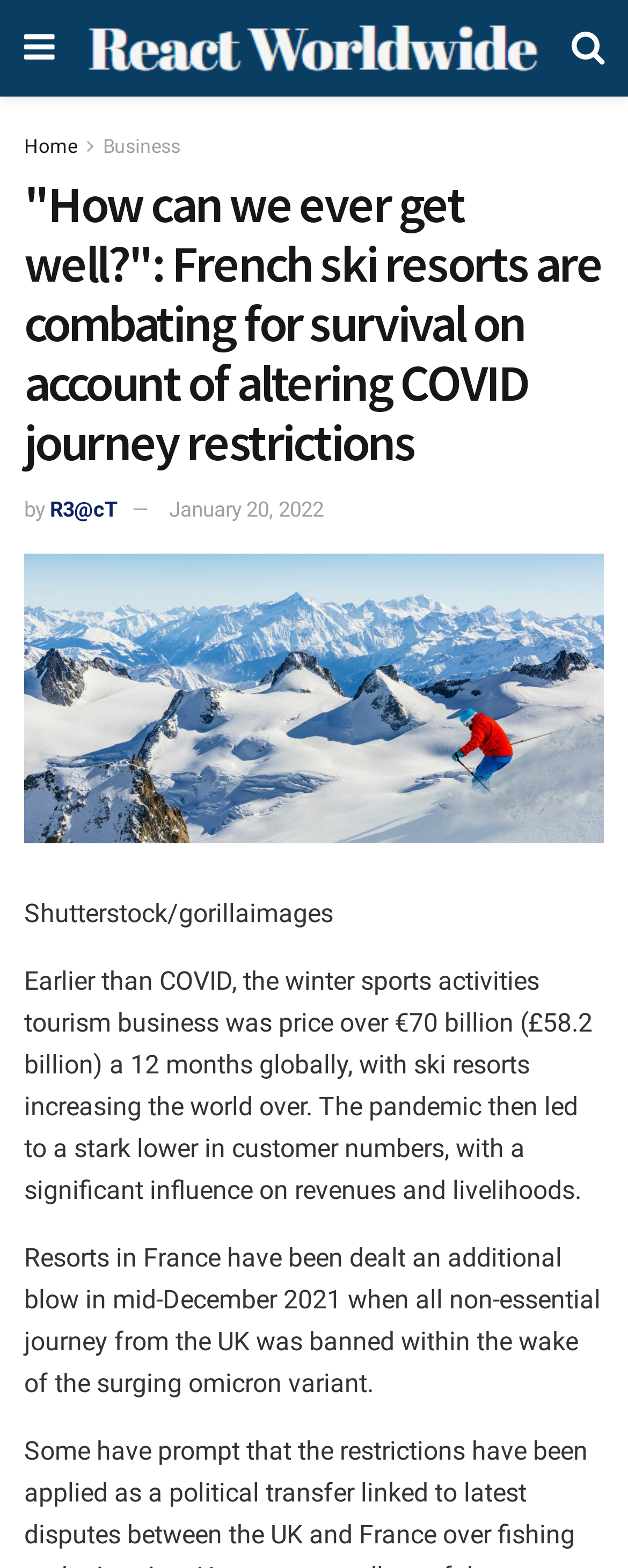Who is the author of the article?
Look at the image and answer the question with a single word or phrase.

R3@cT